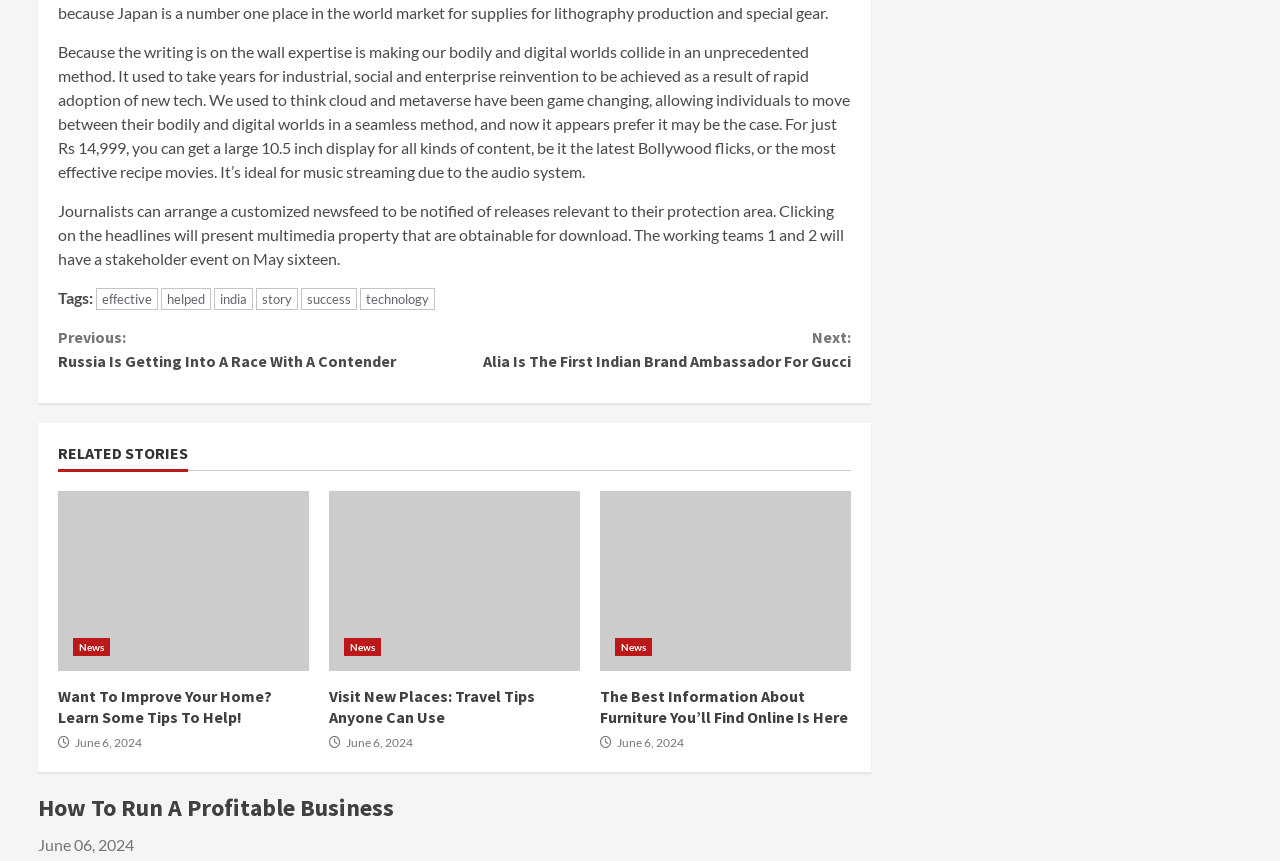What is the purpose of the 'Continue Reading' button?
Based on the image, answer the question in a detailed manner.

The 'Continue Reading' button is likely used to load more content of the current article, allowing the user to read more of the story.